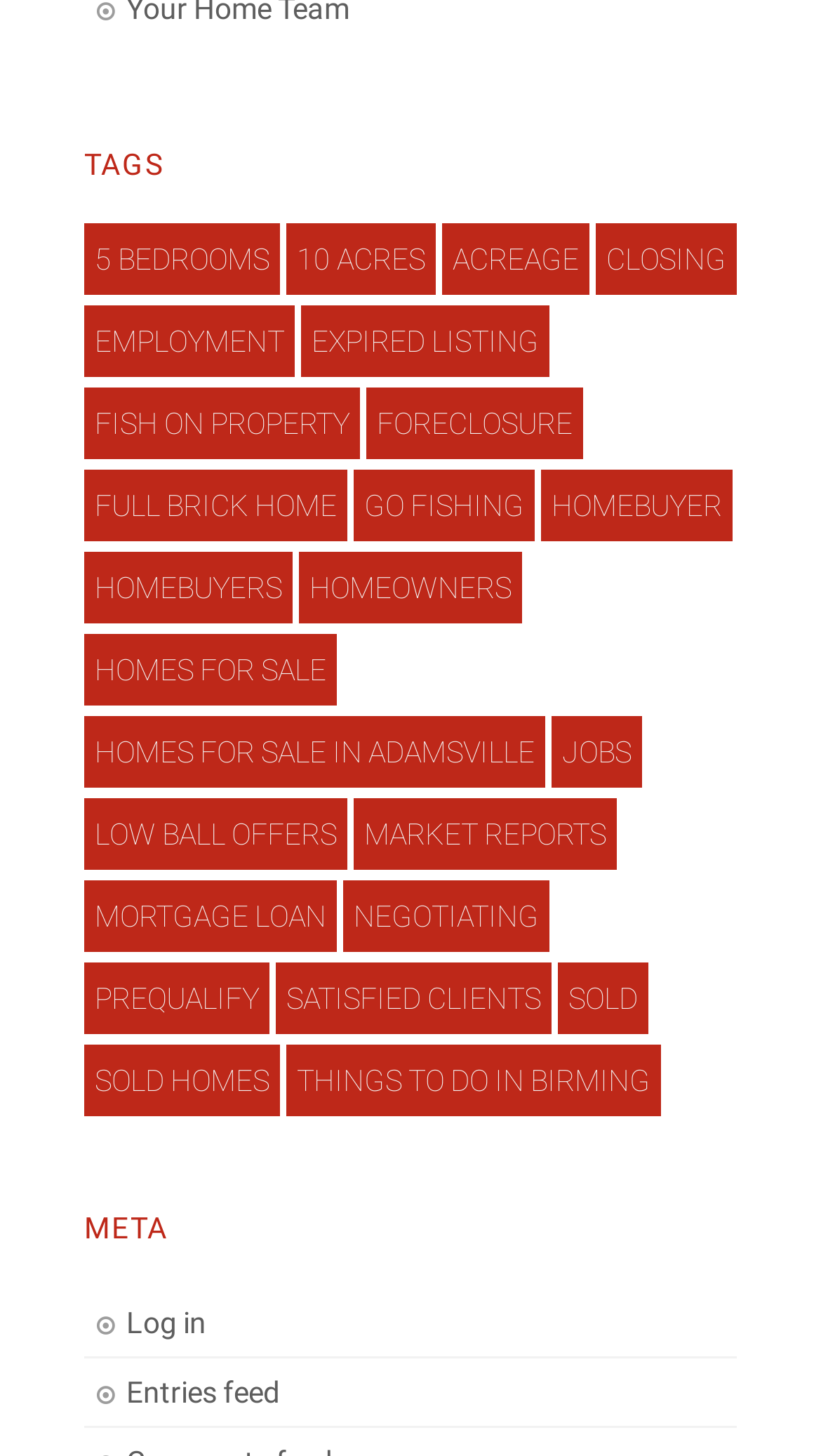Could you locate the bounding box coordinates for the section that should be clicked to accomplish this task: "Click on 5 Bedrooms".

[0.103, 0.154, 0.341, 0.203]